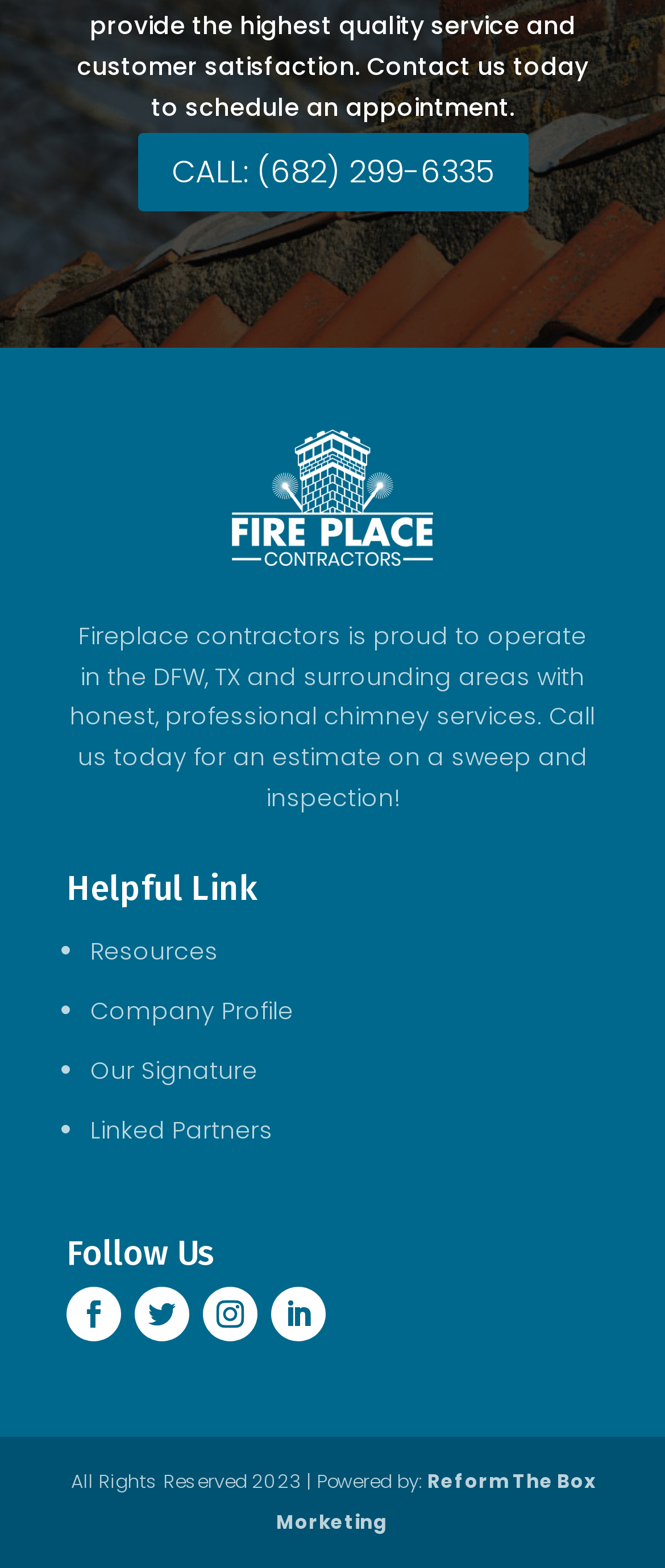Identify the bounding box for the given UI element using the description provided. Coordinates should be in the format (top-left x, top-left y, bottom-right x, bottom-right y) and must be between 0 and 1. Here is the description: Follow

[0.1, 0.82, 0.182, 0.855]